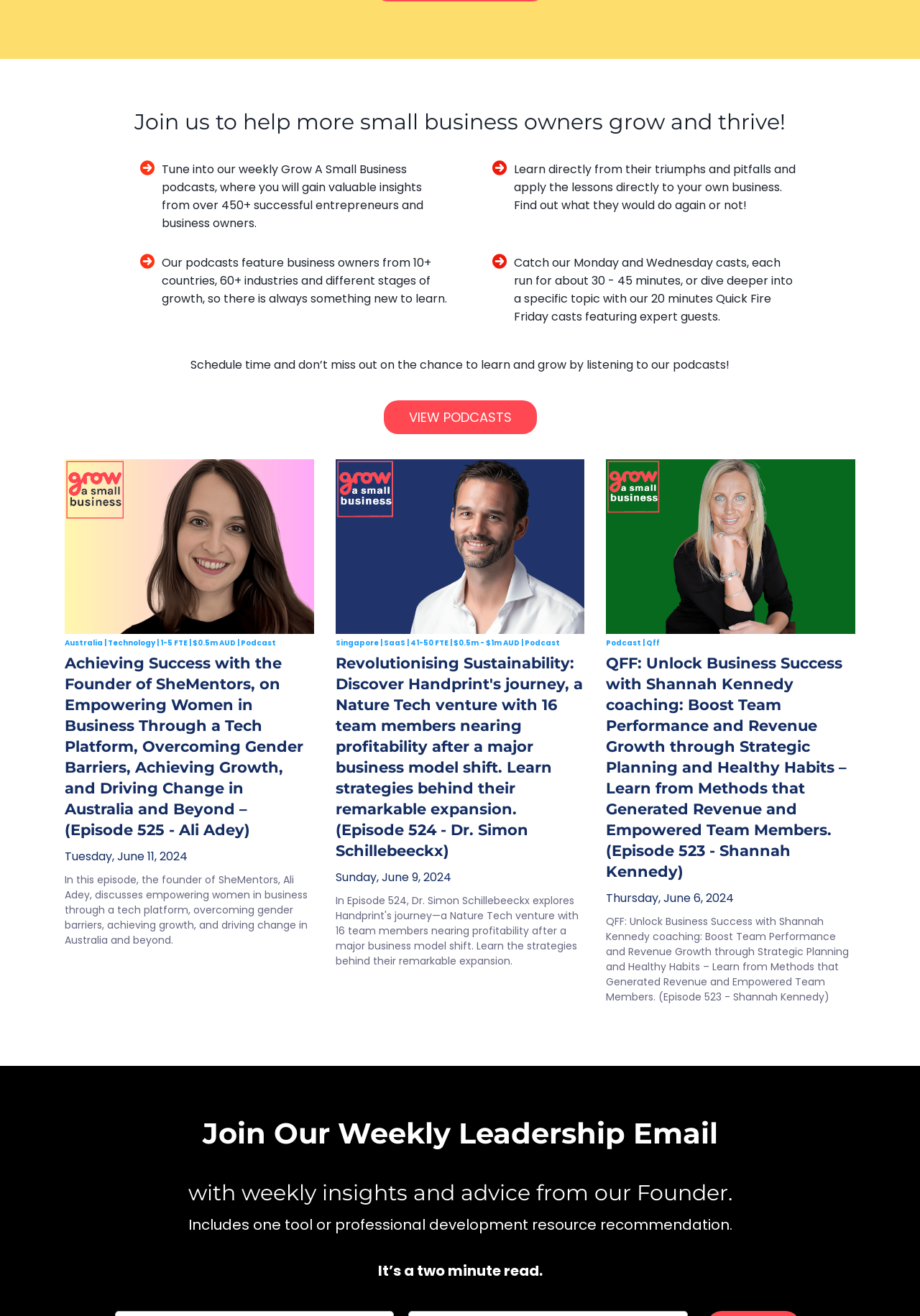Locate the bounding box coordinates of the clickable region necessary to complete the following instruction: "Subscribe to the weekly leadership email". Provide the coordinates in the format of four float numbers between 0 and 1, i.e., [left, top, right, bottom].

[0.117, 0.848, 0.883, 0.874]